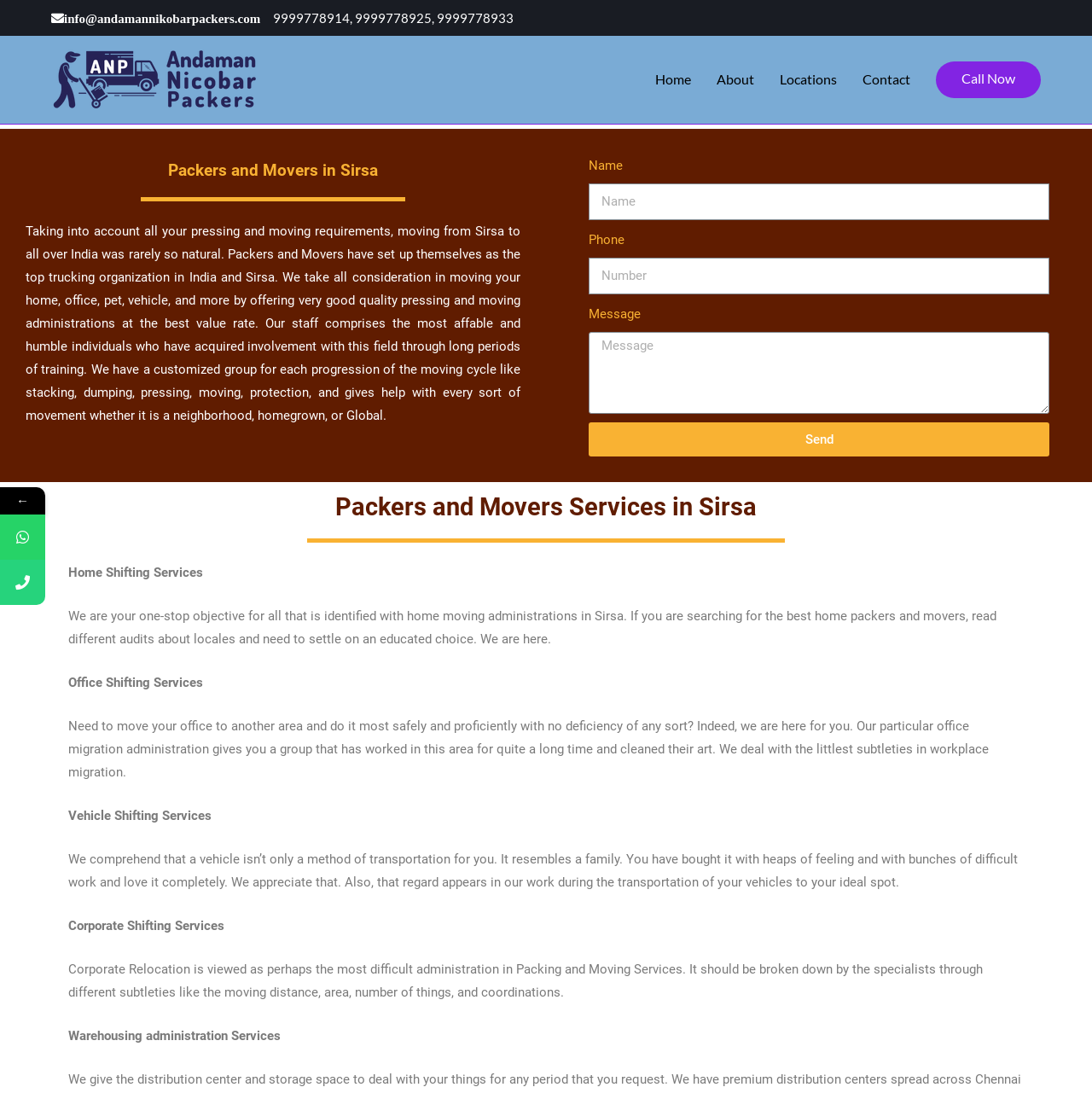Please find the main title text of this webpage.

Packers and Movers in Sirsa